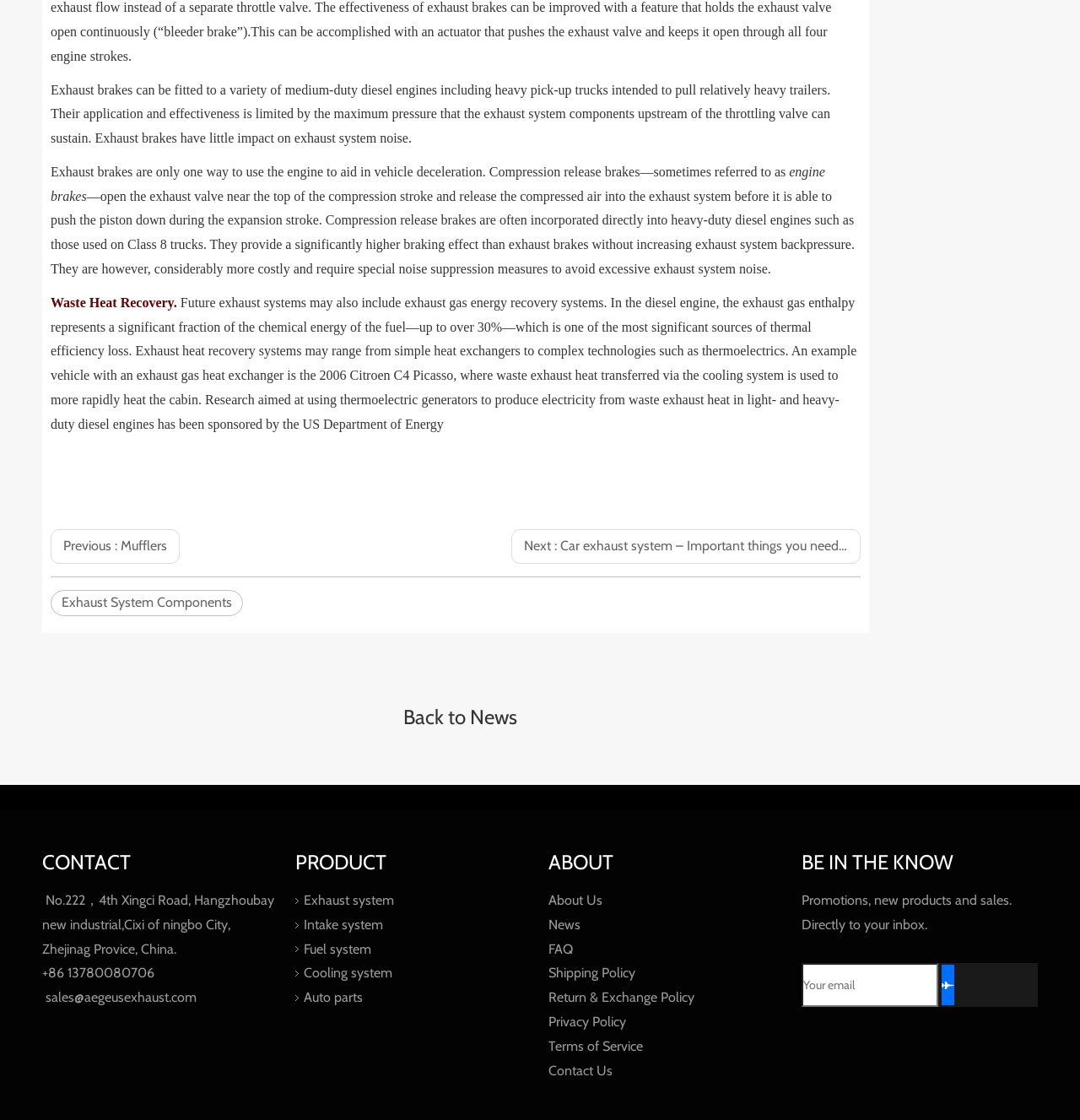Locate the bounding box coordinates of the clickable region to complete the following instruction: "Enter email address."

[0.742, 0.86, 0.869, 0.899]